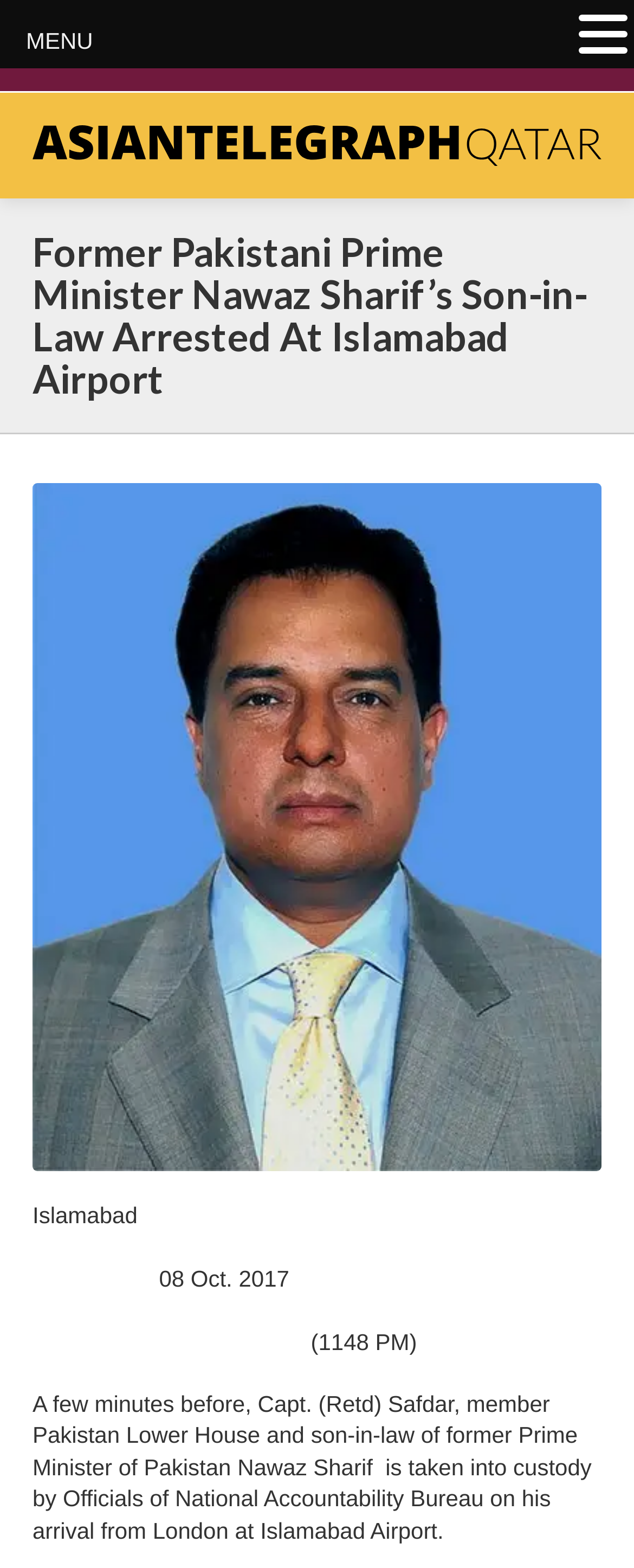Utilize the details in the image to give a detailed response to the question: What is the position of Capt. (Retd) Safdar in the Pakistan National Assembly?

This answer can be obtained by reading the StaticText element with ID 326, which states that 'Capt. (Retd) Safdar, member Pakistan Lower House...'.